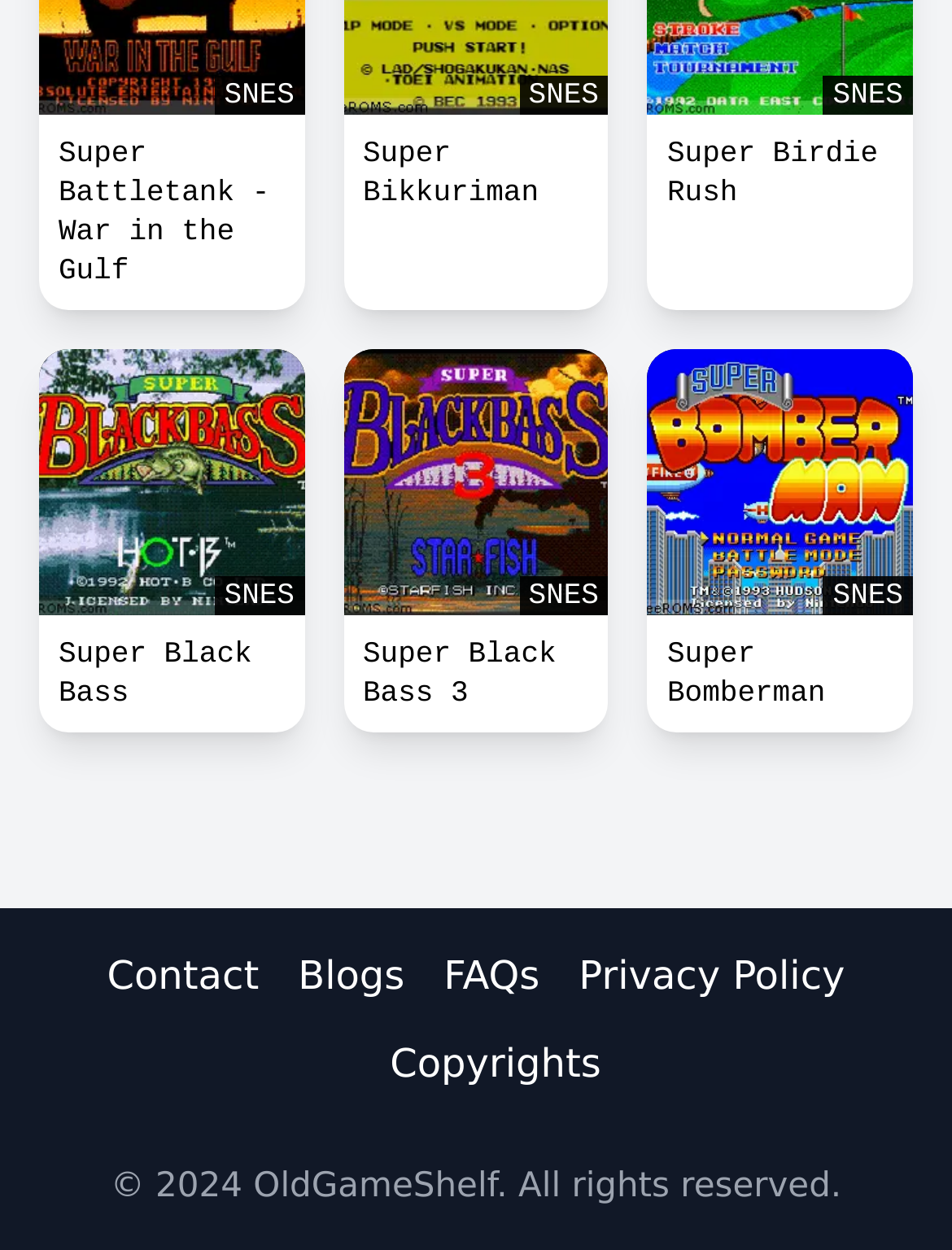Refer to the screenshot and give an in-depth answer to this question: How many games are listed on this page?

I counted the number of link elements with game names, and found 8 games listed on this page.